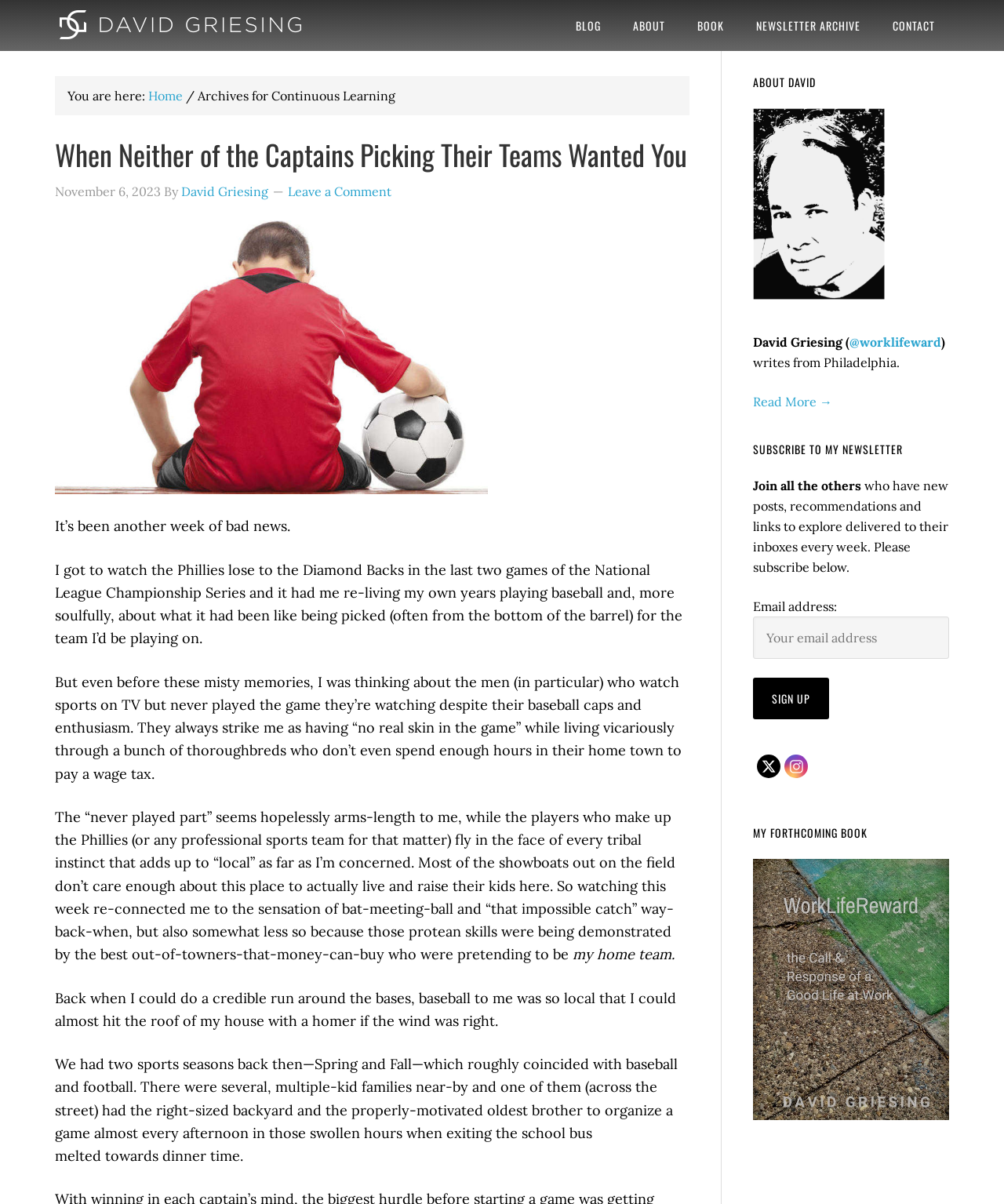Could you indicate the bounding box coordinates of the region to click in order to complete this instruction: "Enter email address in the subscription box".

[0.75, 0.512, 0.945, 0.547]